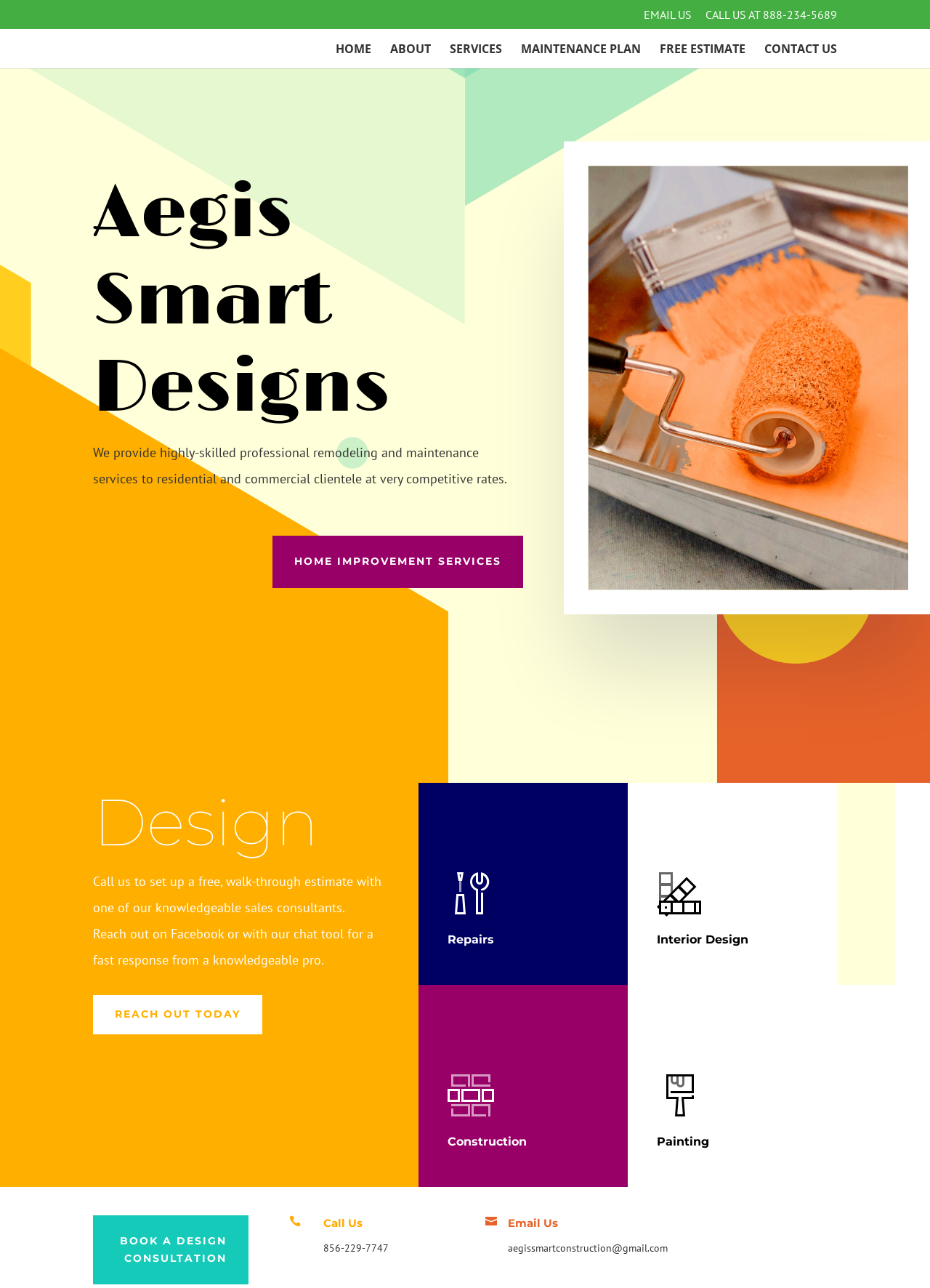Please identify the bounding box coordinates of the area that needs to be clicked to fulfill the following instruction: "Contact us."

[0.822, 0.034, 0.9, 0.053]